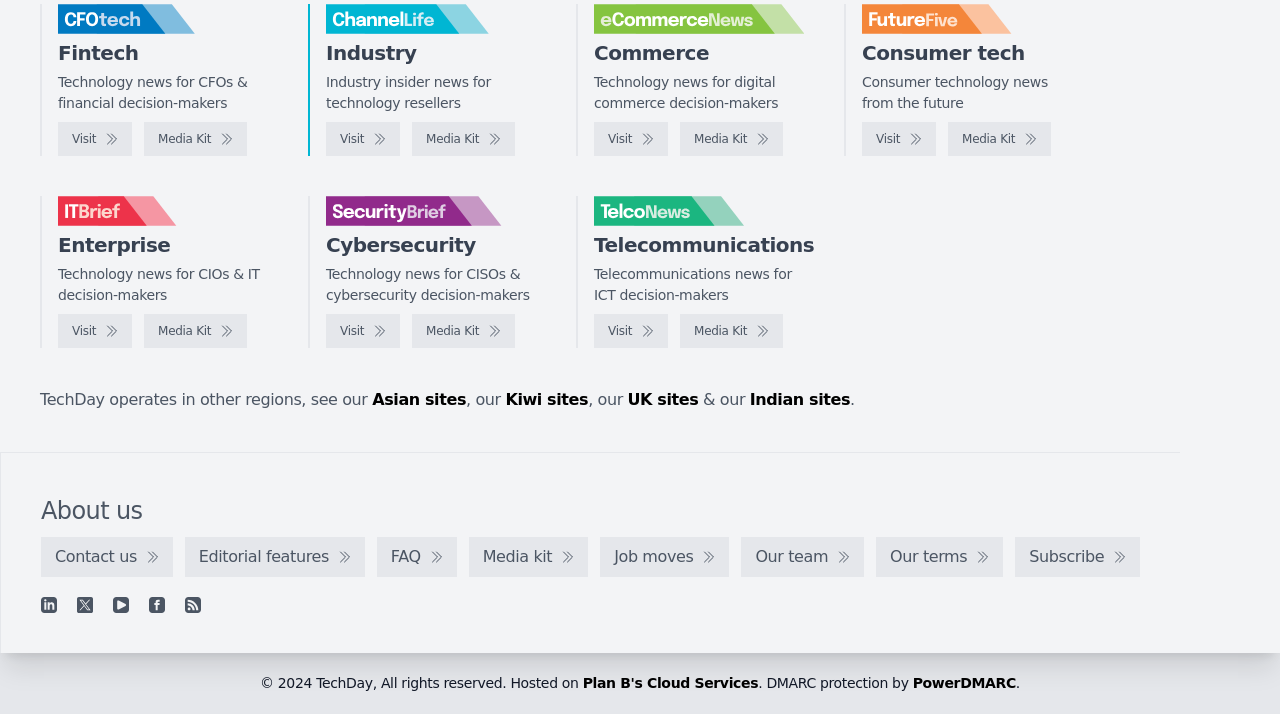Please answer the following question as detailed as possible based on the image: 
What is the purpose of the 'Visit' links?

I found multiple link elements with the text 'Visit' that are associated with different logos and descriptions, which suggests that the purpose of these links is to visit a website related to the corresponding logo and description.